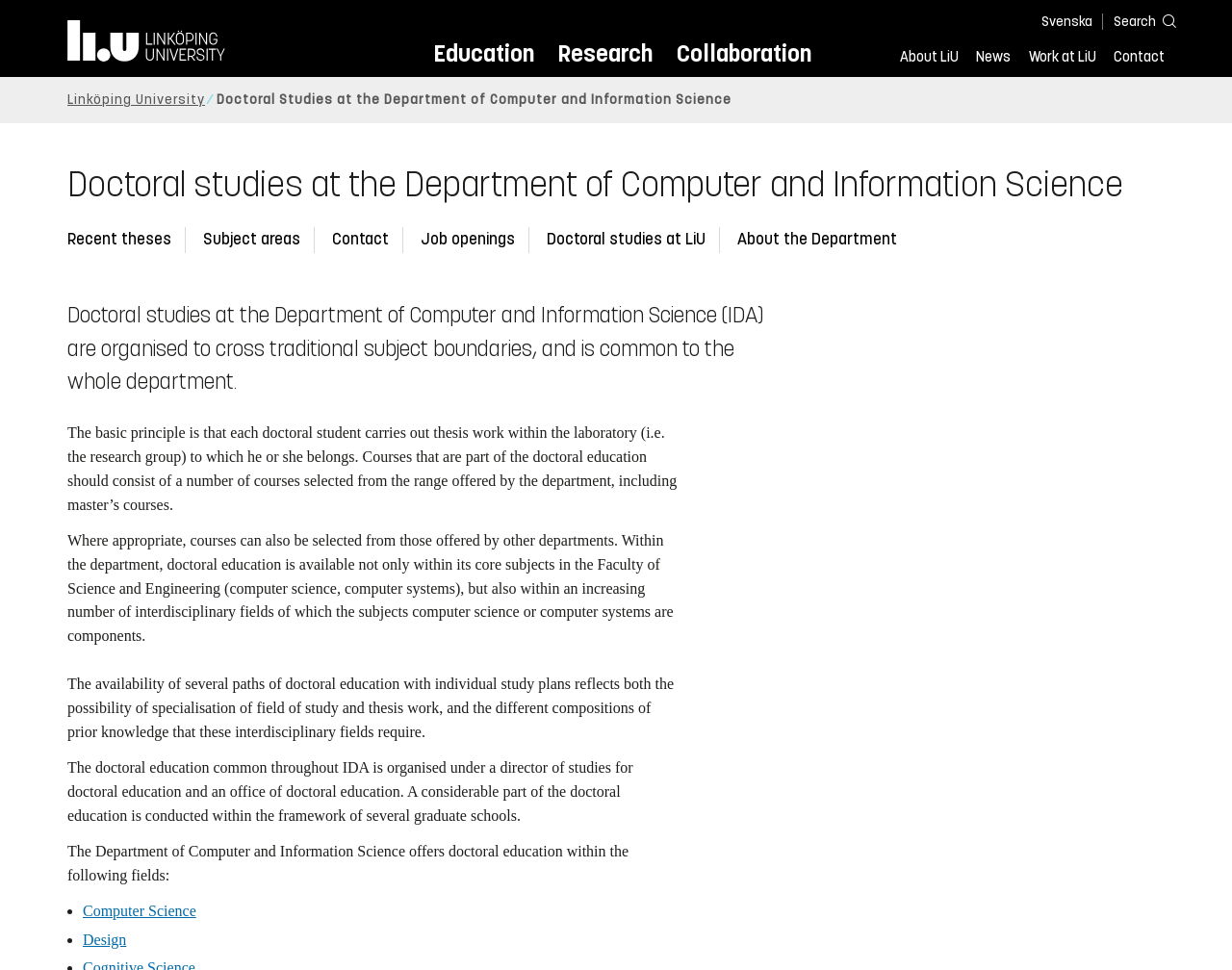What is the main topic of this webpage?
Based on the screenshot, give a detailed explanation to answer the question.

Based on the webpage content, I can see that the main topic is about doctoral studies at the Department of Computer and Information Science. The webpage provides information about the organization, courses, and fields of study for doctoral education.